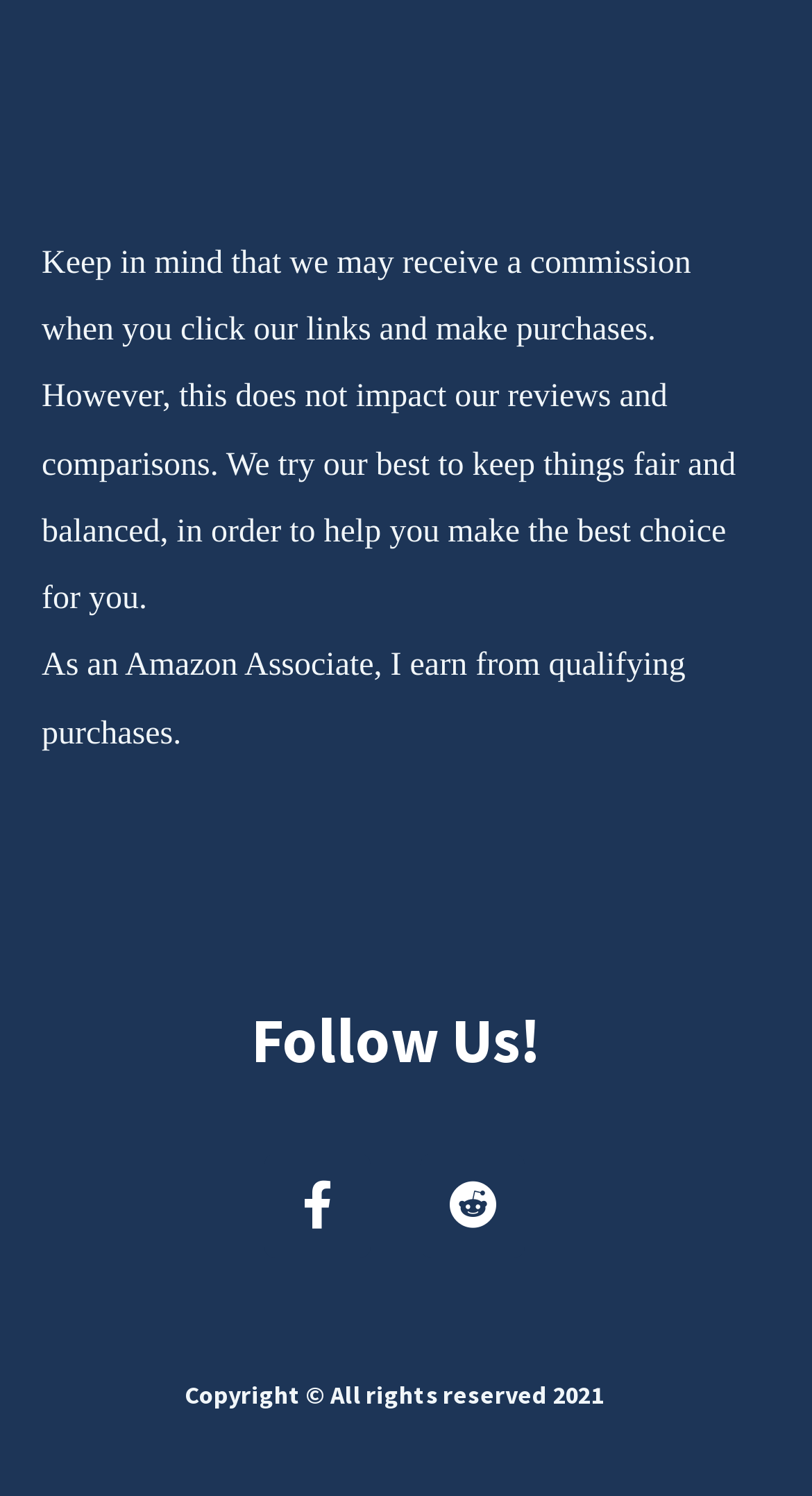What is the vertical position of the 'Follow Us!' heading?
Please use the image to provide an in-depth answer to the question.

The 'Follow Us!' heading has a y1 coordinate of 0.673, which is above the y1 coordinates of the social media links (0.771). This indicates that the 'Follow Us!' heading is vertically positioned above the social media links.